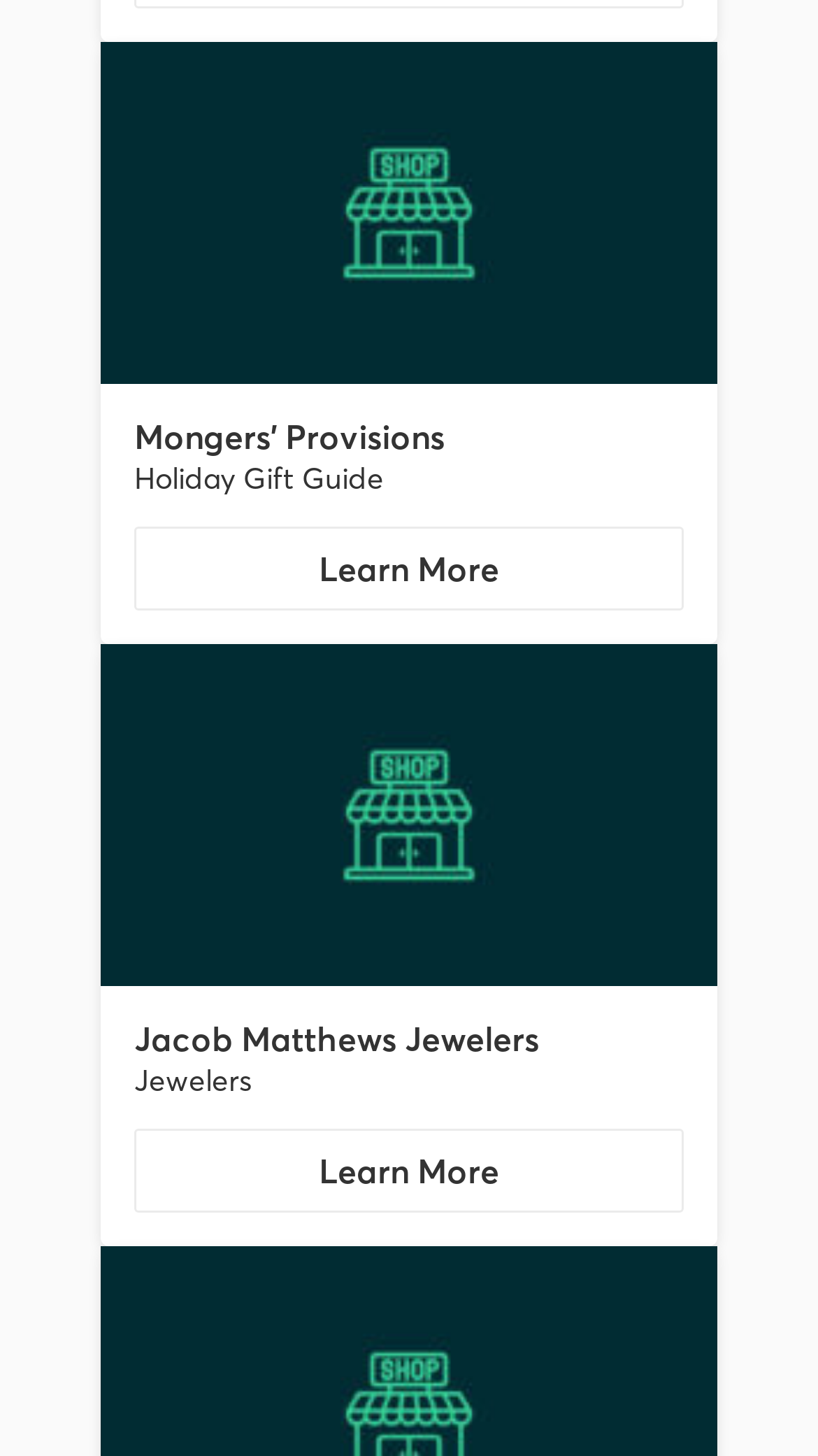Respond with a single word or phrase for the following question: 
What is the purpose of the 'Go to the Marketplace' link?

To go to the Marketplace